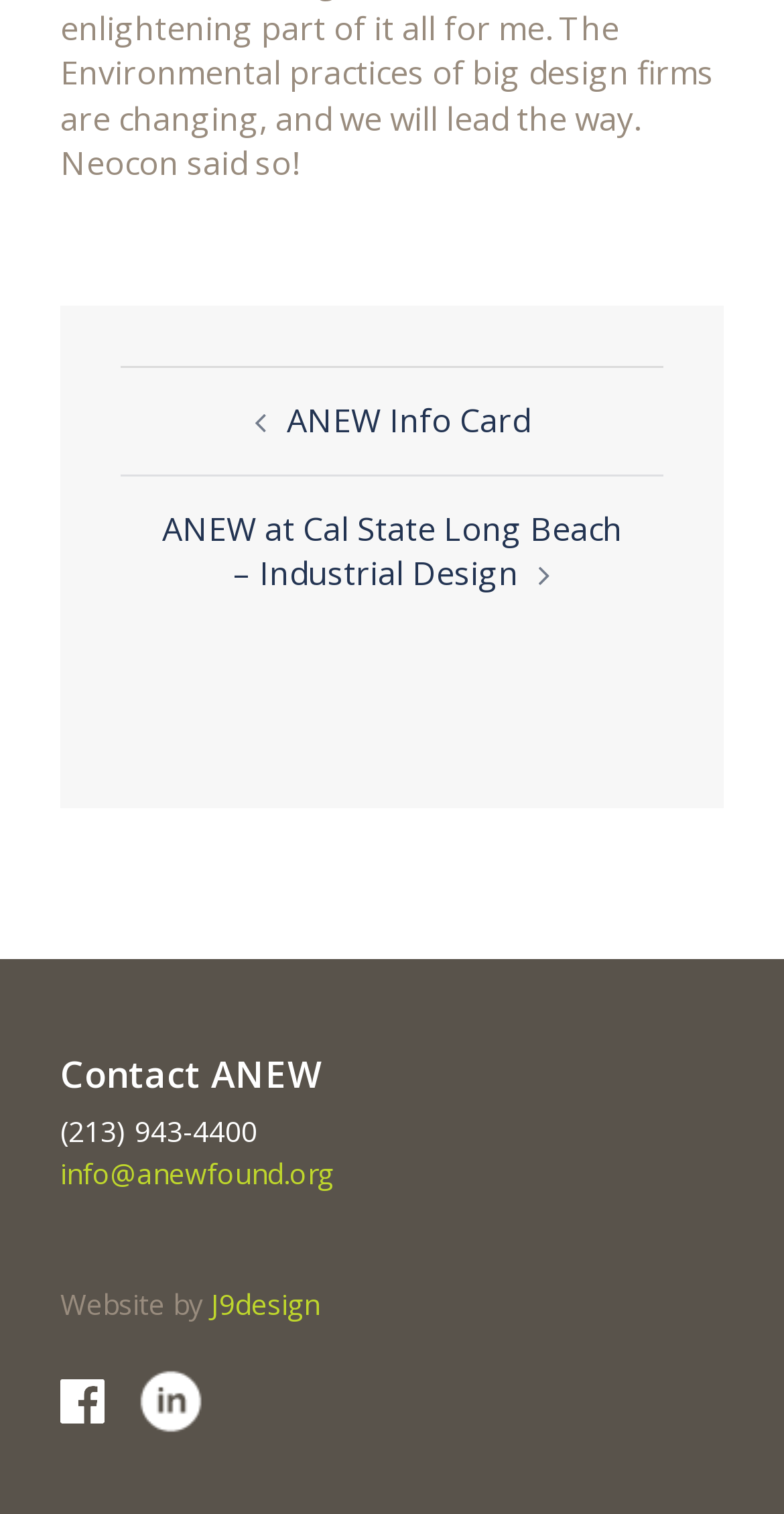How many headings are there on the webpage?
Look at the image and provide a short answer using one word or a phrase.

2